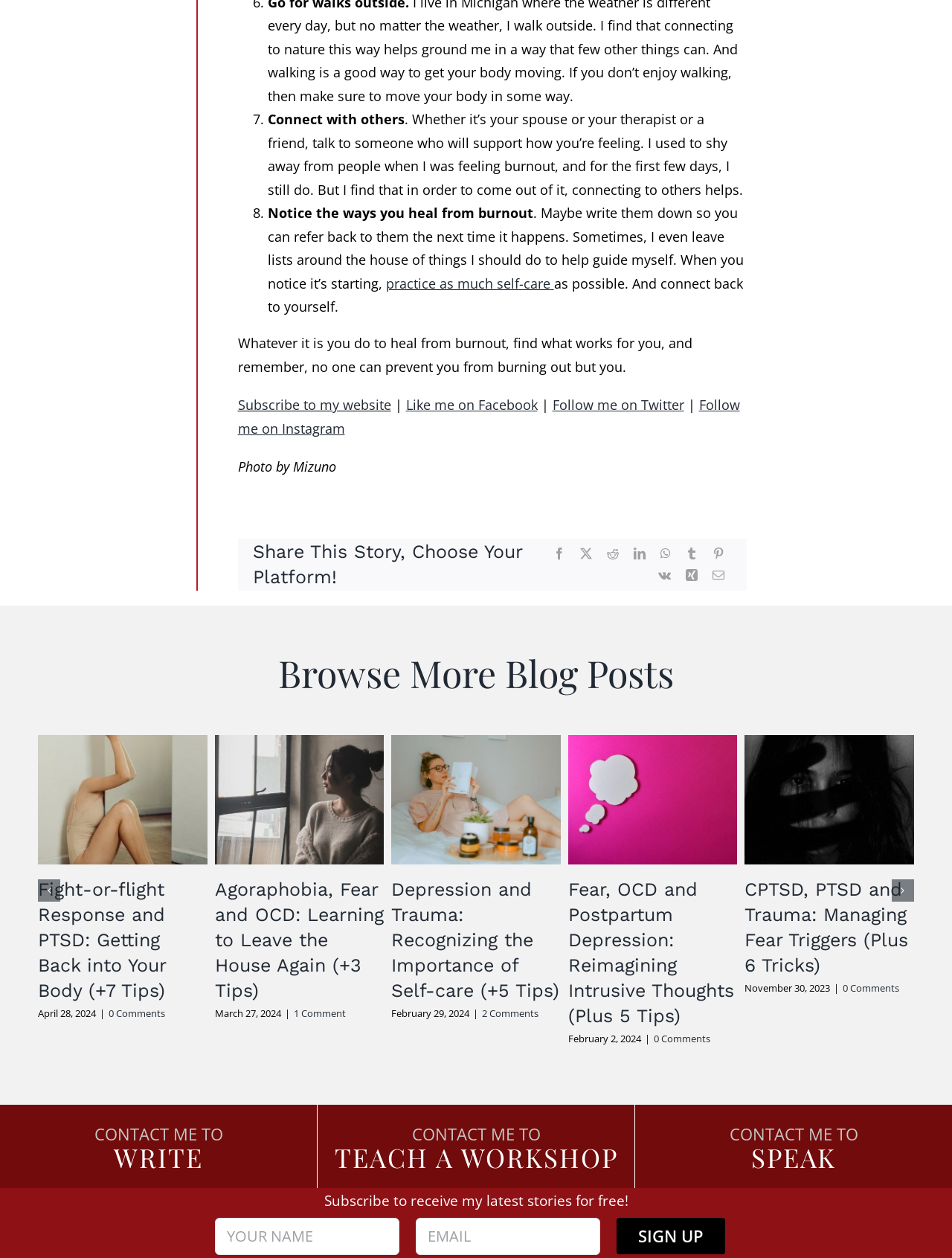Highlight the bounding box of the UI element that corresponds to this description: "TEACH A WORKSHOP".

[0.351, 0.906, 0.649, 0.934]